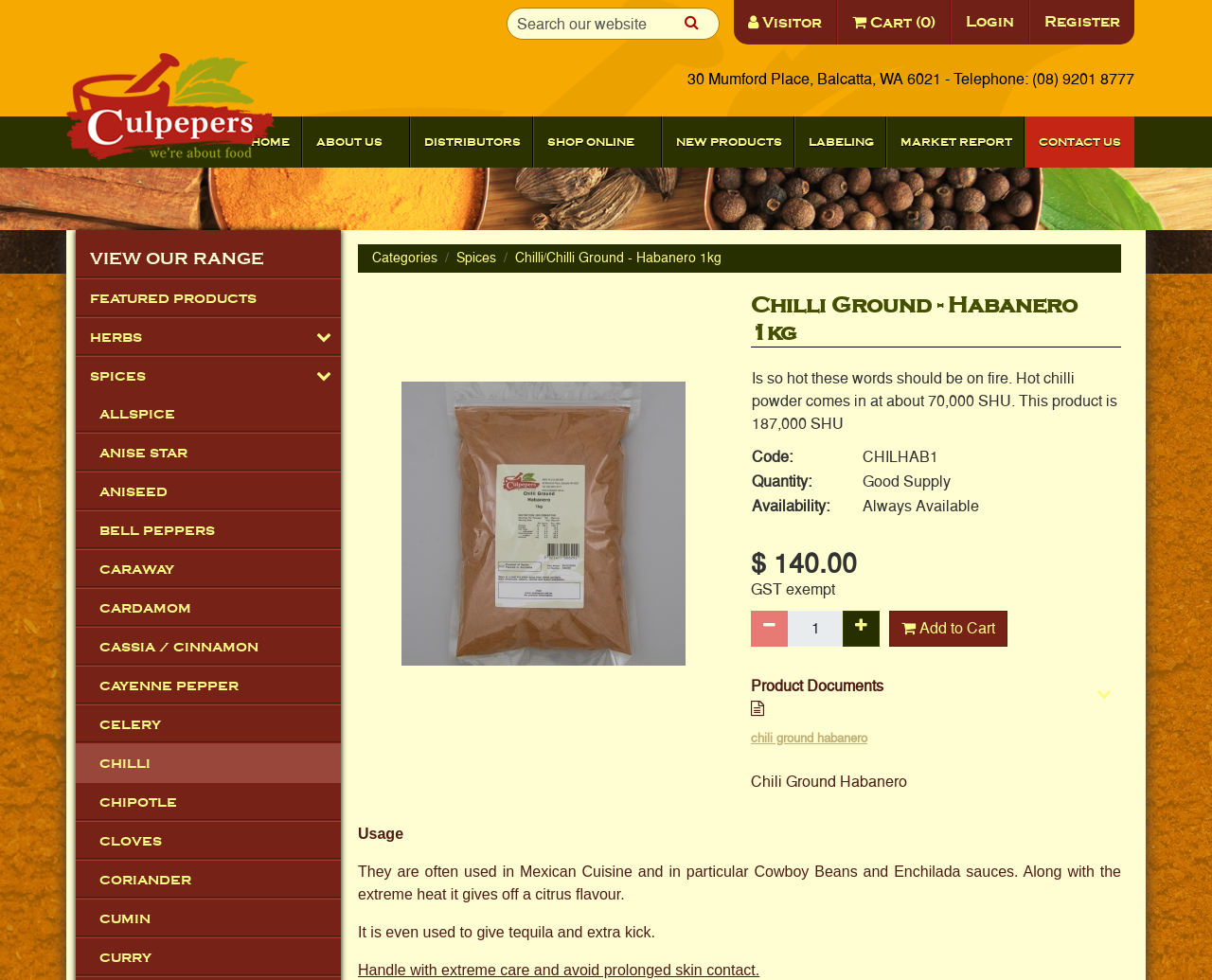Please answer the following question as detailed as possible based on the image: 
How much does the product cost?

The price of the product can be found in the layout table, where it is written '$ 140.00 GST exempt'. This indicates that the product costs $140.00 and is exempt from GST.